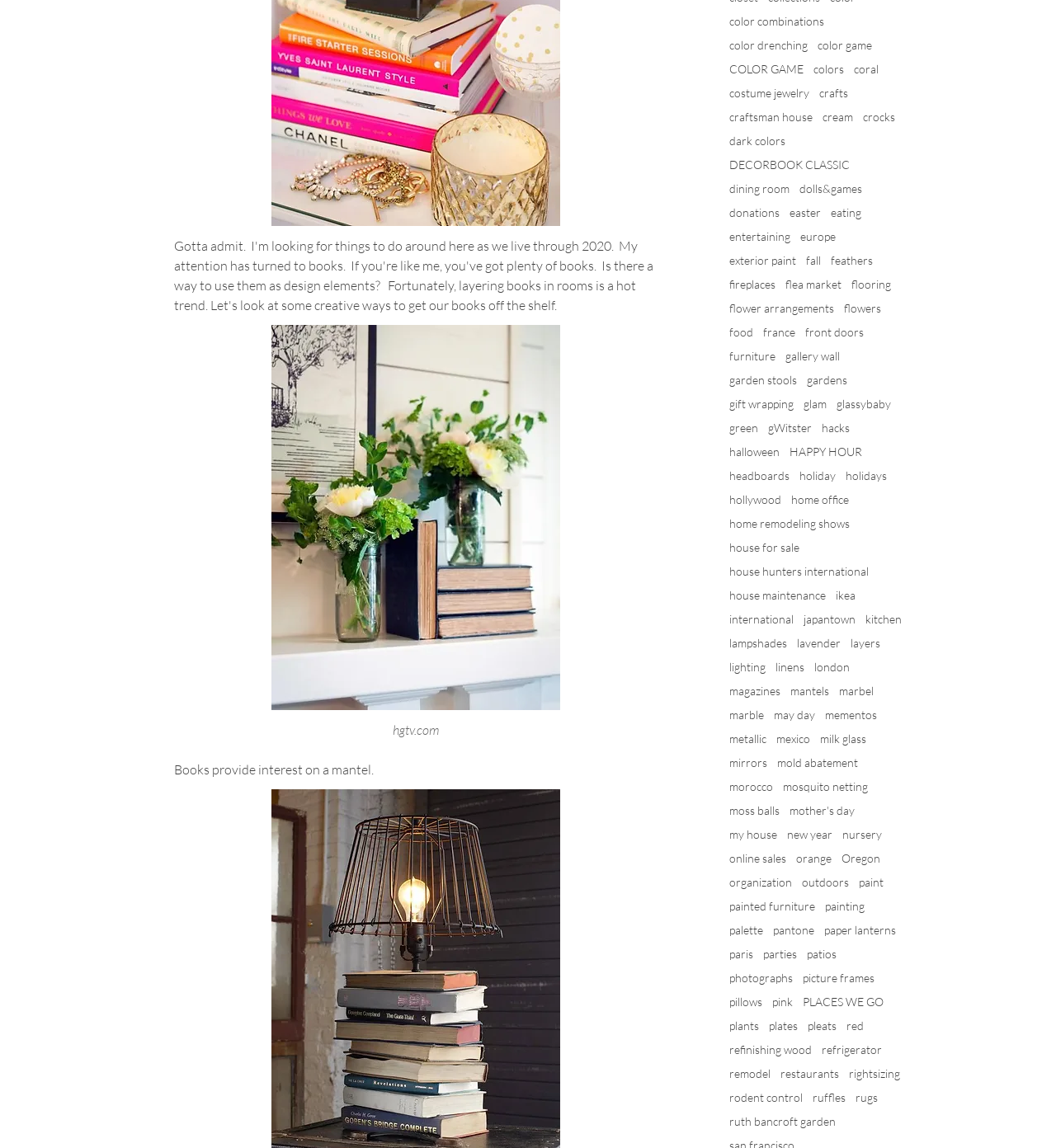Identify the bounding box coordinates for the UI element described by the following text: "craftsman house". Provide the coordinates as four float numbers between 0 and 1, in the format [left, top, right, bottom].

[0.691, 0.095, 0.77, 0.108]